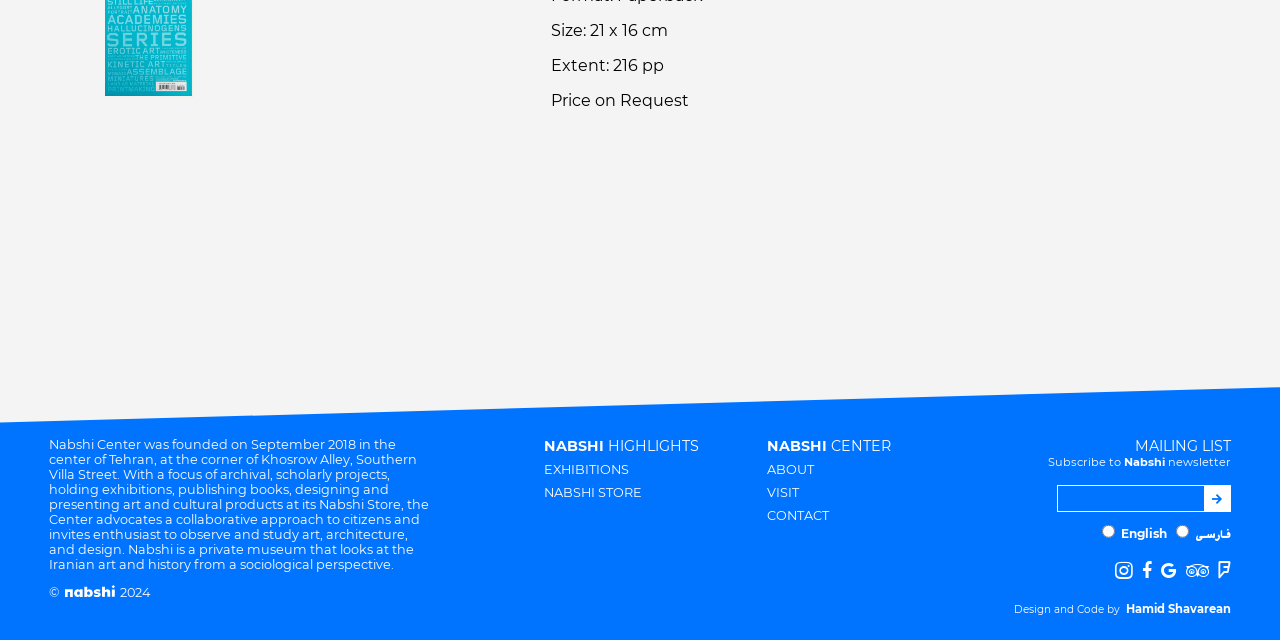Identify the coordinates of the bounding box for the element described below: "Hamid Shavarean". Return the coordinates as four float numbers between 0 and 1: [left, top, right, bottom].

[0.88, 0.941, 0.962, 0.962]